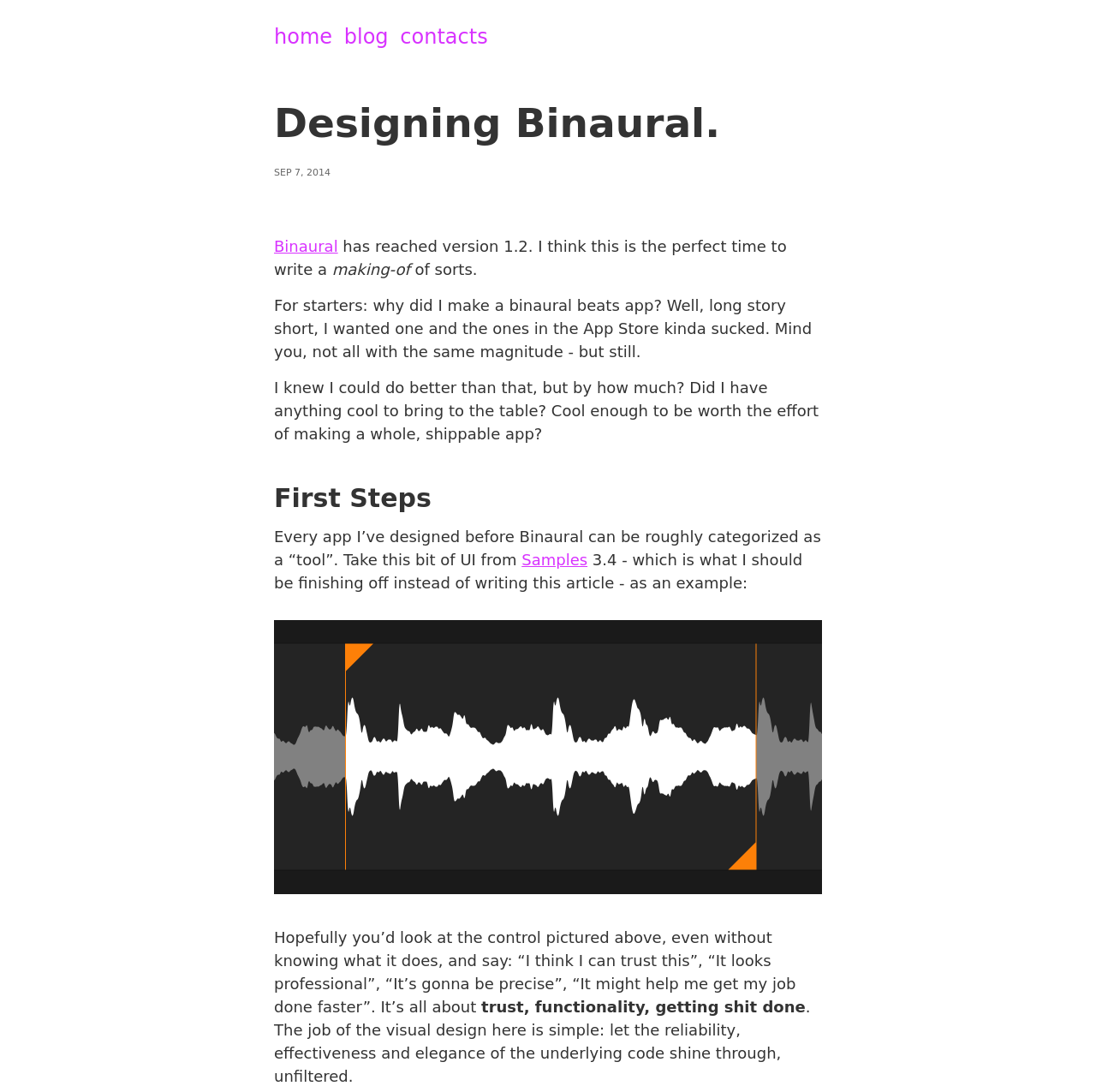What is the name of the app mentioned in the webpage?
Please give a detailed and elaborate explanation in response to the question.

I found the answer by looking at the link element with the text 'Binaural', which is likely the name of the app being discussed.